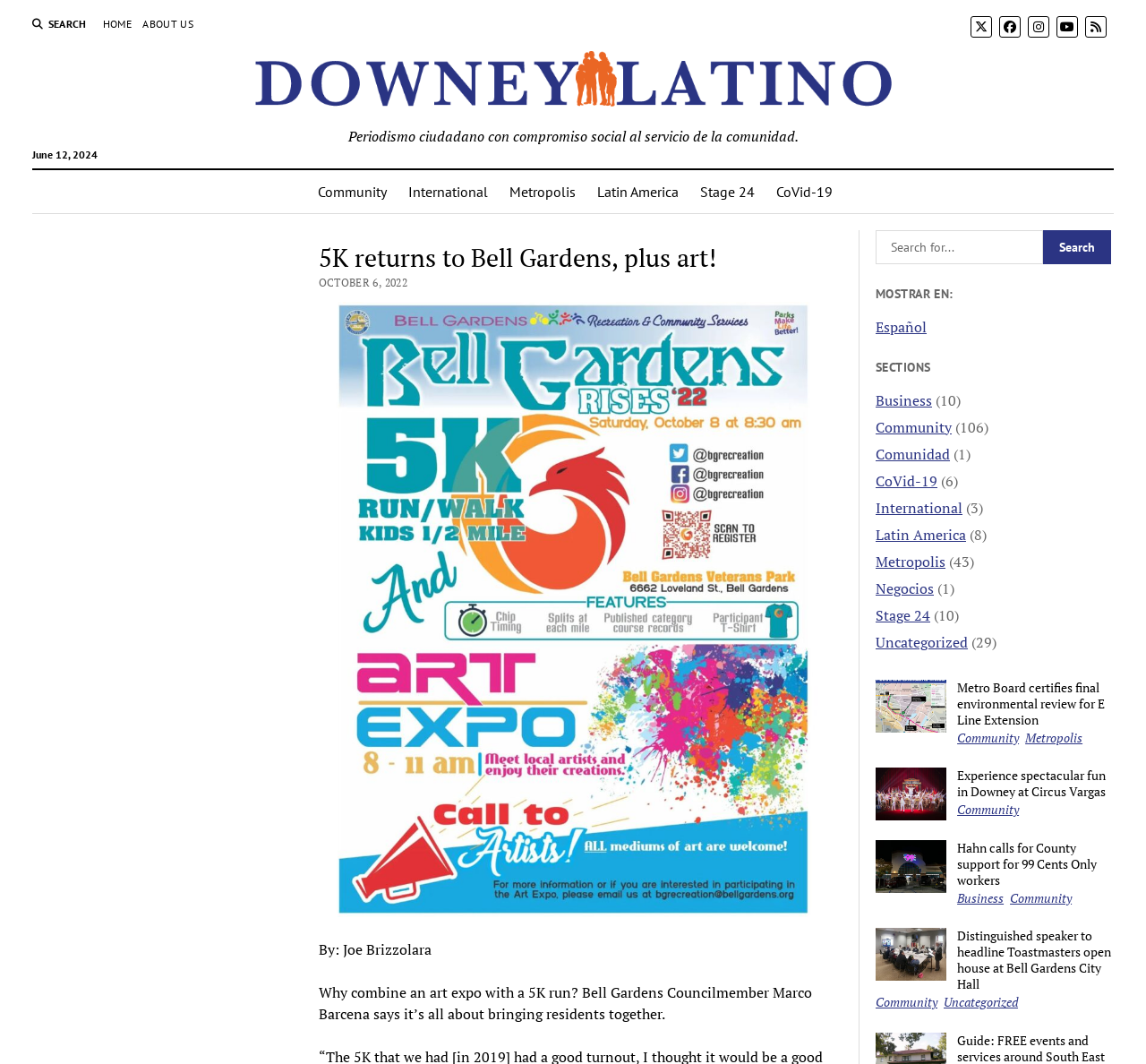Identify and extract the heading text of the webpage.

5K returns to Bell Gardens, plus art!